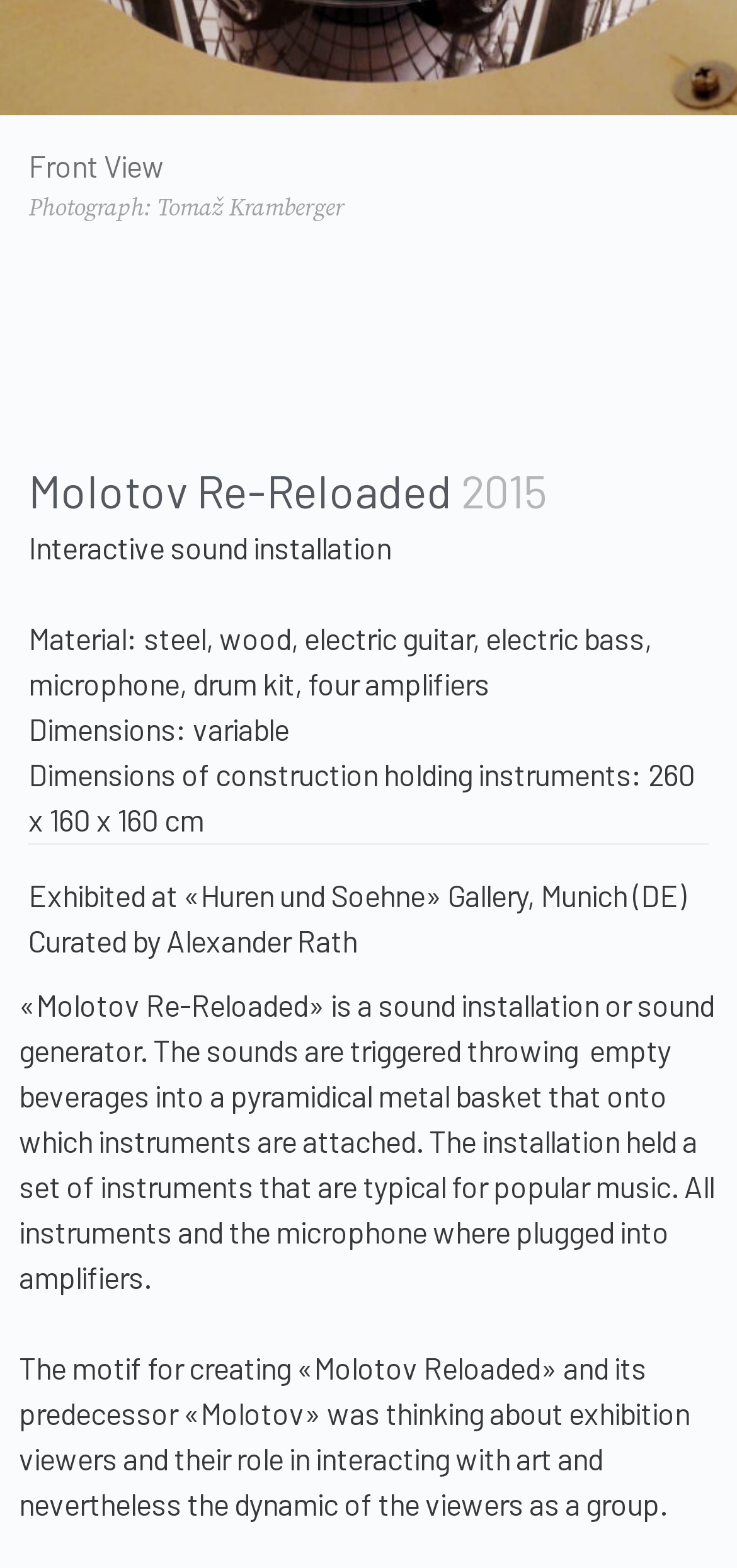From the webpage screenshot, predict the bounding box of the UI element that matches this description: "Home".

None